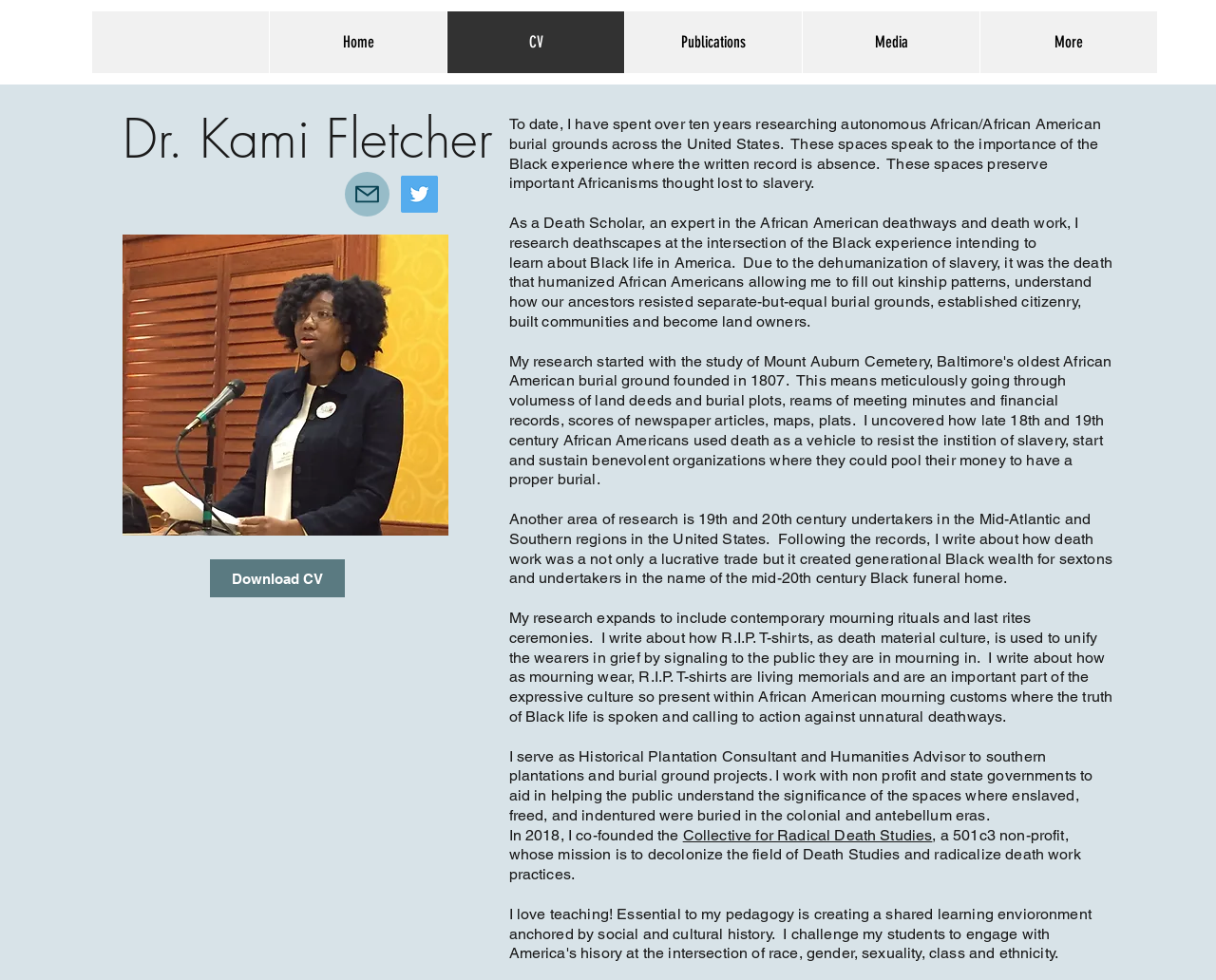Pinpoint the bounding box coordinates of the clickable area necessary to execute the following instruction: "Check Twitter profile". The coordinates should be given as four float numbers between 0 and 1, namely [left, top, right, bottom].

[0.33, 0.179, 0.36, 0.217]